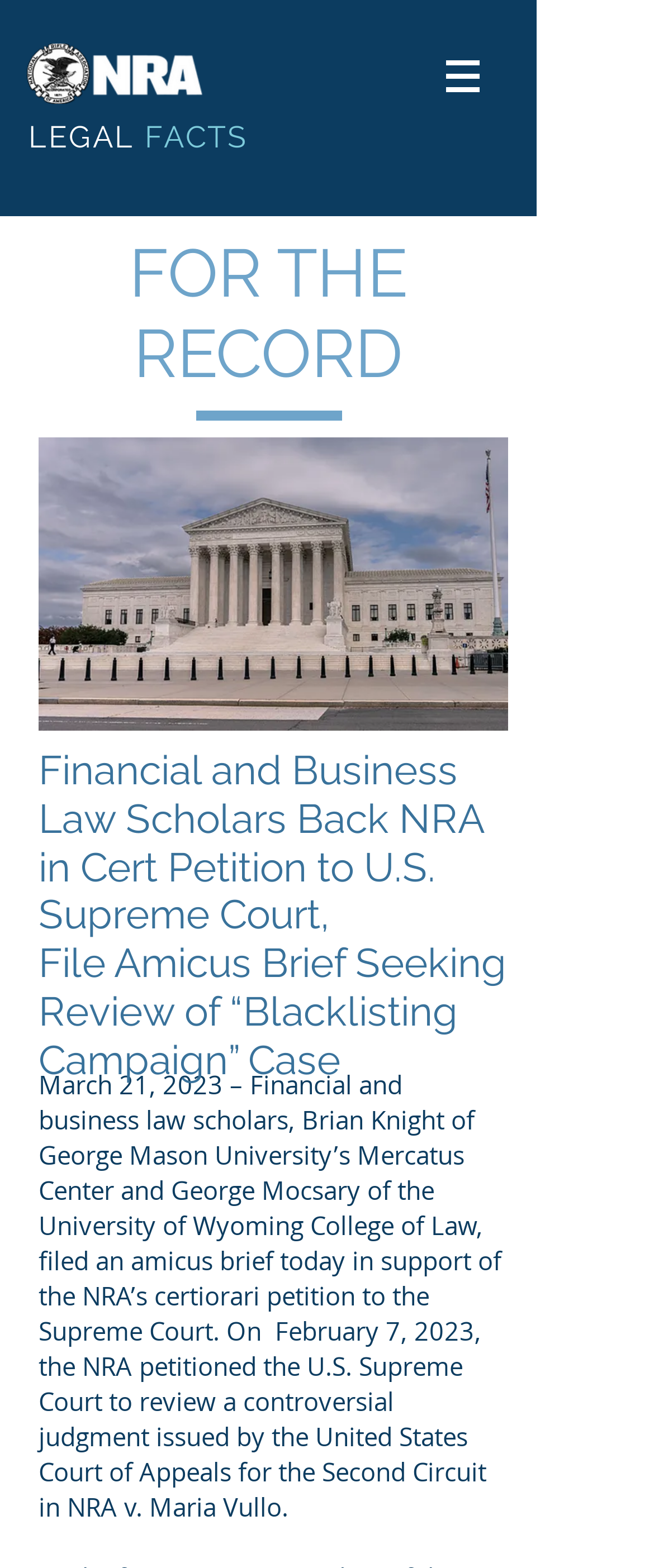Analyze the image and answer the question with as much detail as possible: 
What is the name of the image author?

I determined the answer by looking at the image description 'Image by Adam Michael Szuscik' which explicitly states the name of the image author.